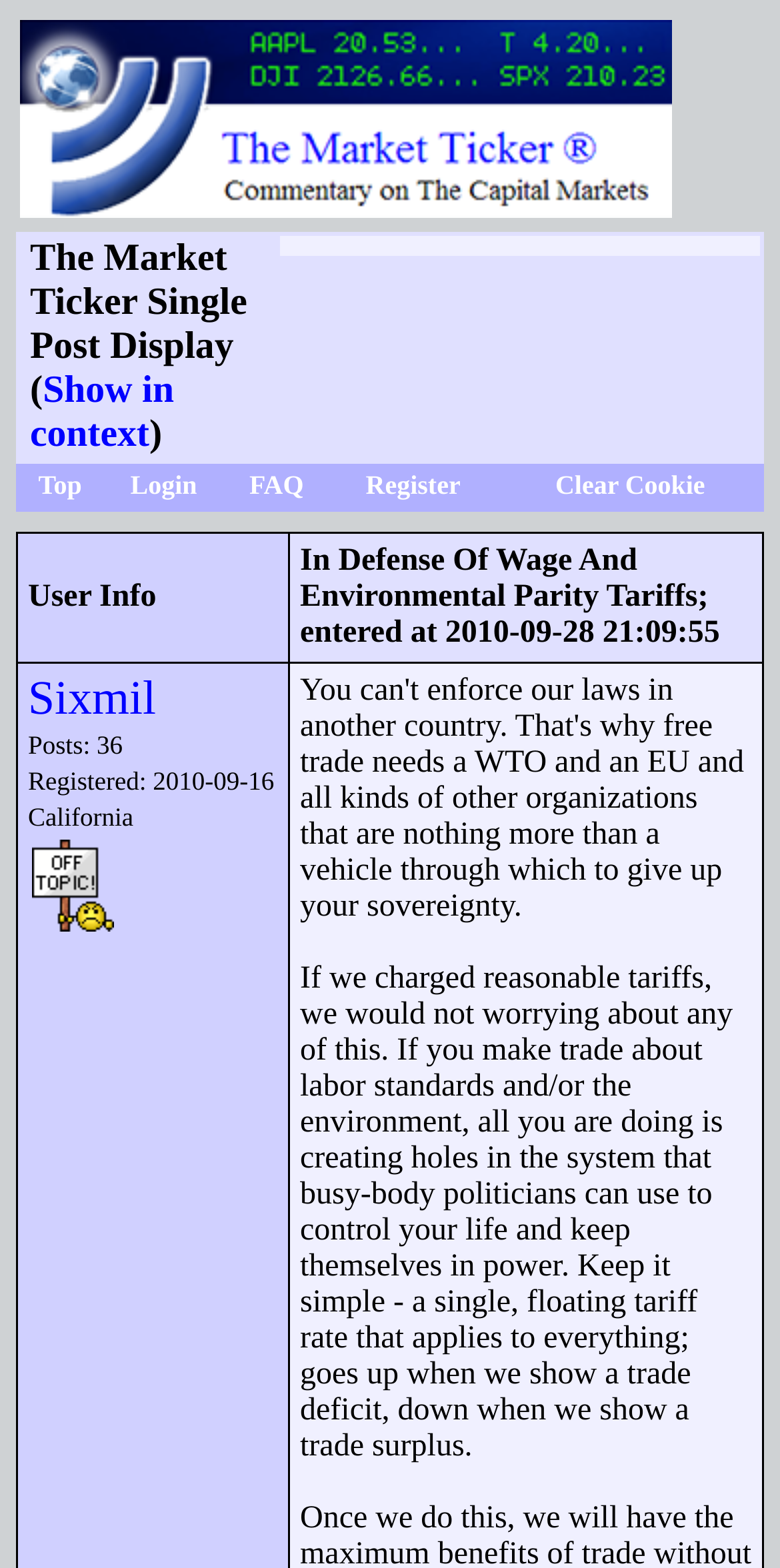Provide the bounding box coordinates for the area that should be clicked to complete the instruction: "login to the forum".

[0.167, 0.3, 0.253, 0.319]